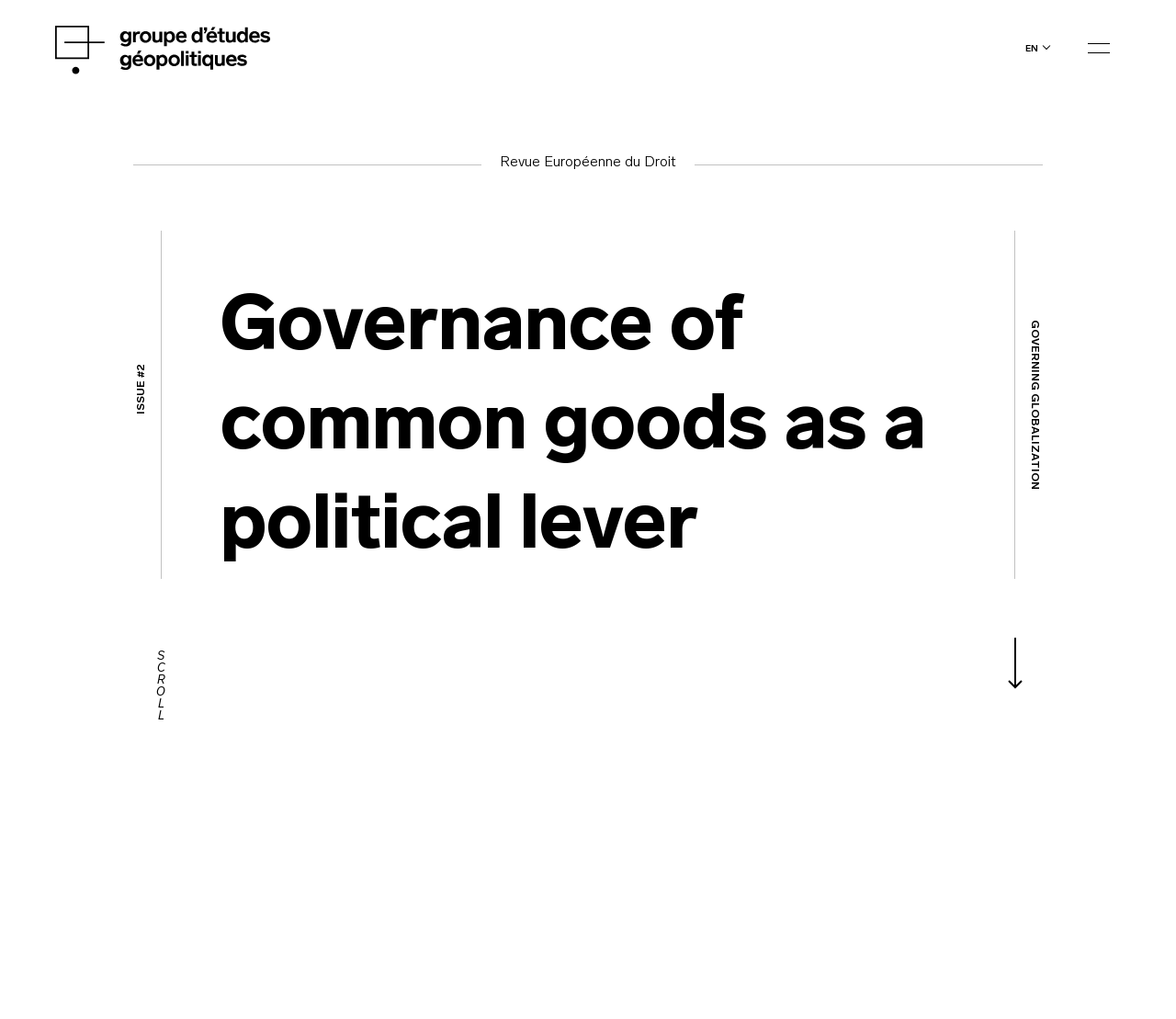Given the element description, predict the bounding box coordinates in the format (top-left x, top-left y, bottom-right x, bottom-right y), using floating point numbers between 0 and 1: Revue Européenne du Droit

[0.348, 0.214, 0.453, 0.239]